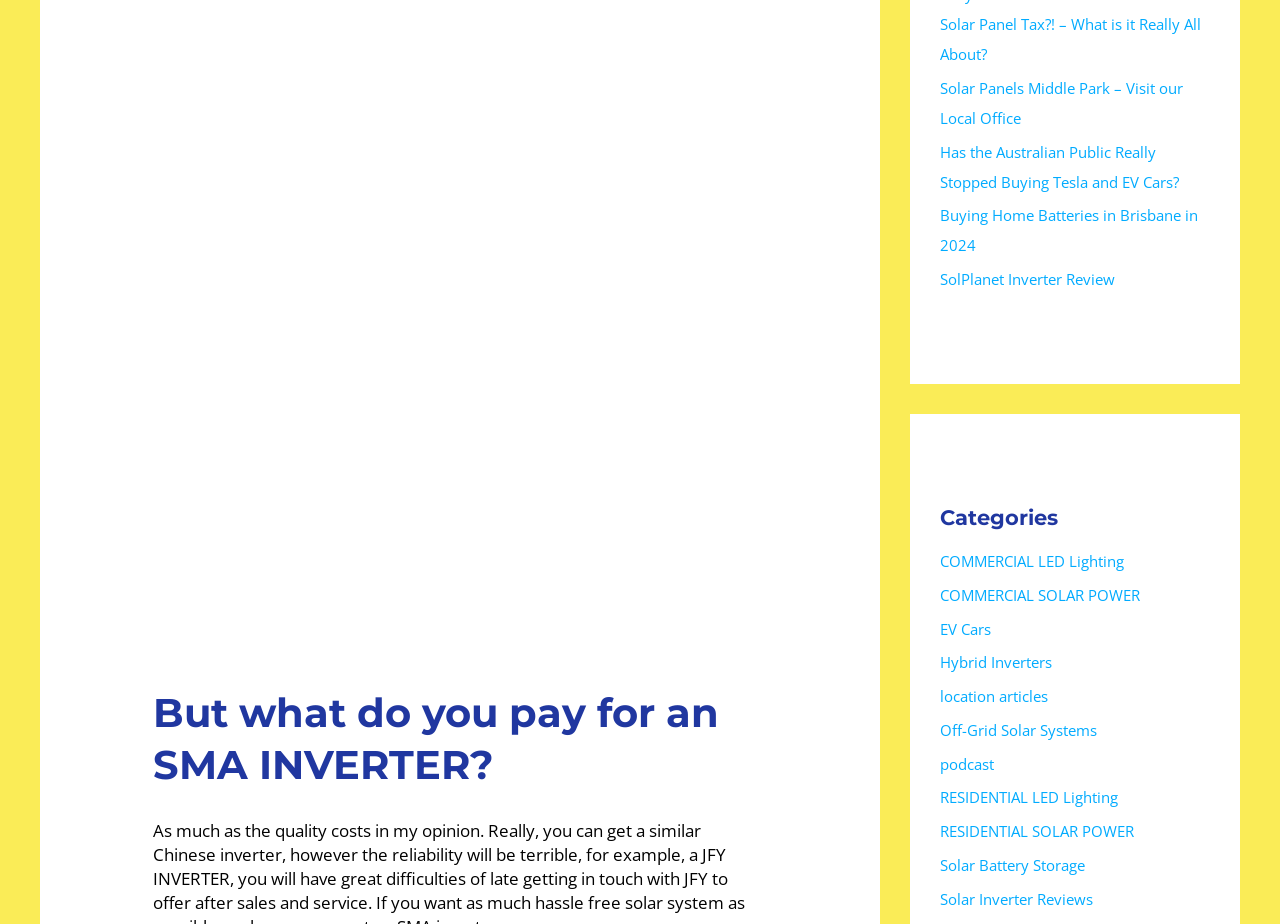Find the bounding box coordinates for the element that must be clicked to complete the instruction: "Learn about Solar Battery Storage". The coordinates should be four float numbers between 0 and 1, indicated as [left, top, right, bottom].

[0.734, 0.925, 0.848, 0.947]